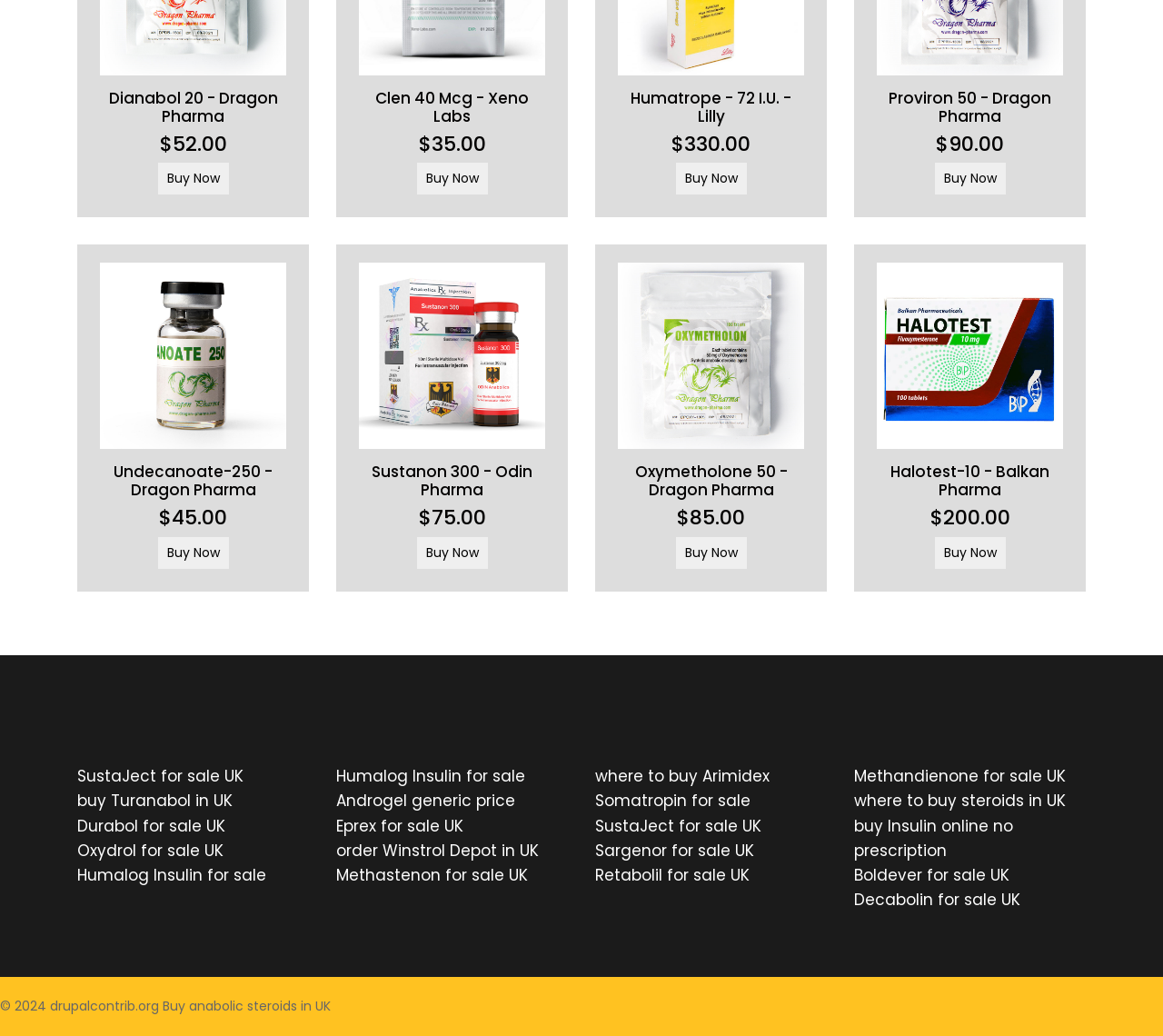Determine the bounding box coordinates for the element that should be clicked to follow this instruction: "Purchase Humatrope". The coordinates should be given as four float numbers between 0 and 1, in the format [left, top, right, bottom].

[0.577, 0.163, 0.646, 0.181]